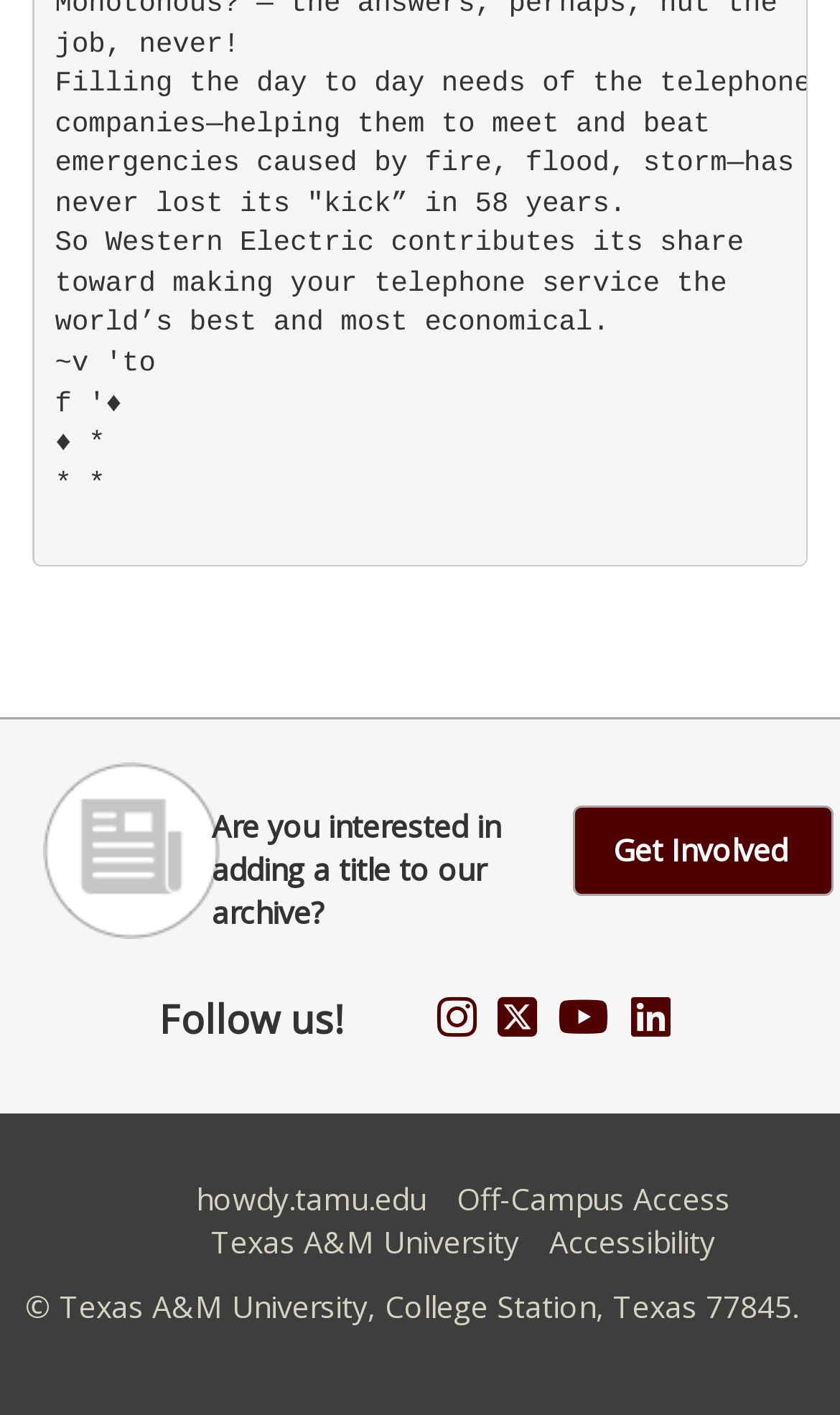Analyze the image and deliver a detailed answer to the question: What is the call-to-action button?

The call-to-action button is located at the top center of the webpage, with a bounding box coordinate of [0.681, 0.57, 0.991, 0.634]. It is a button element with the text 'Get Involved'.